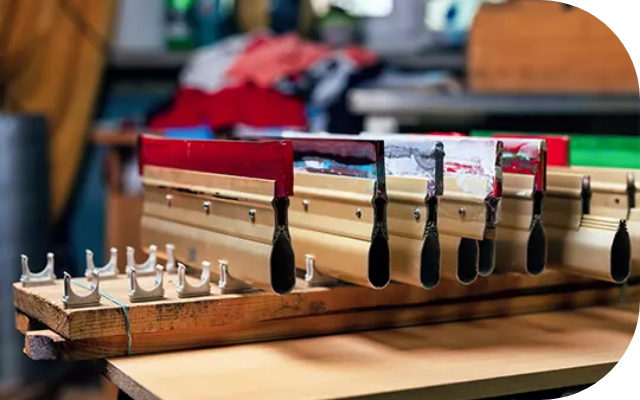What colors are predominantly featured on the squeegees?
Look at the image and respond to the question as thoroughly as possible.

The caption highlights that each squeegee features distinct colors, with red and white being the predominant colors, suggesting different ink applications for various designs.